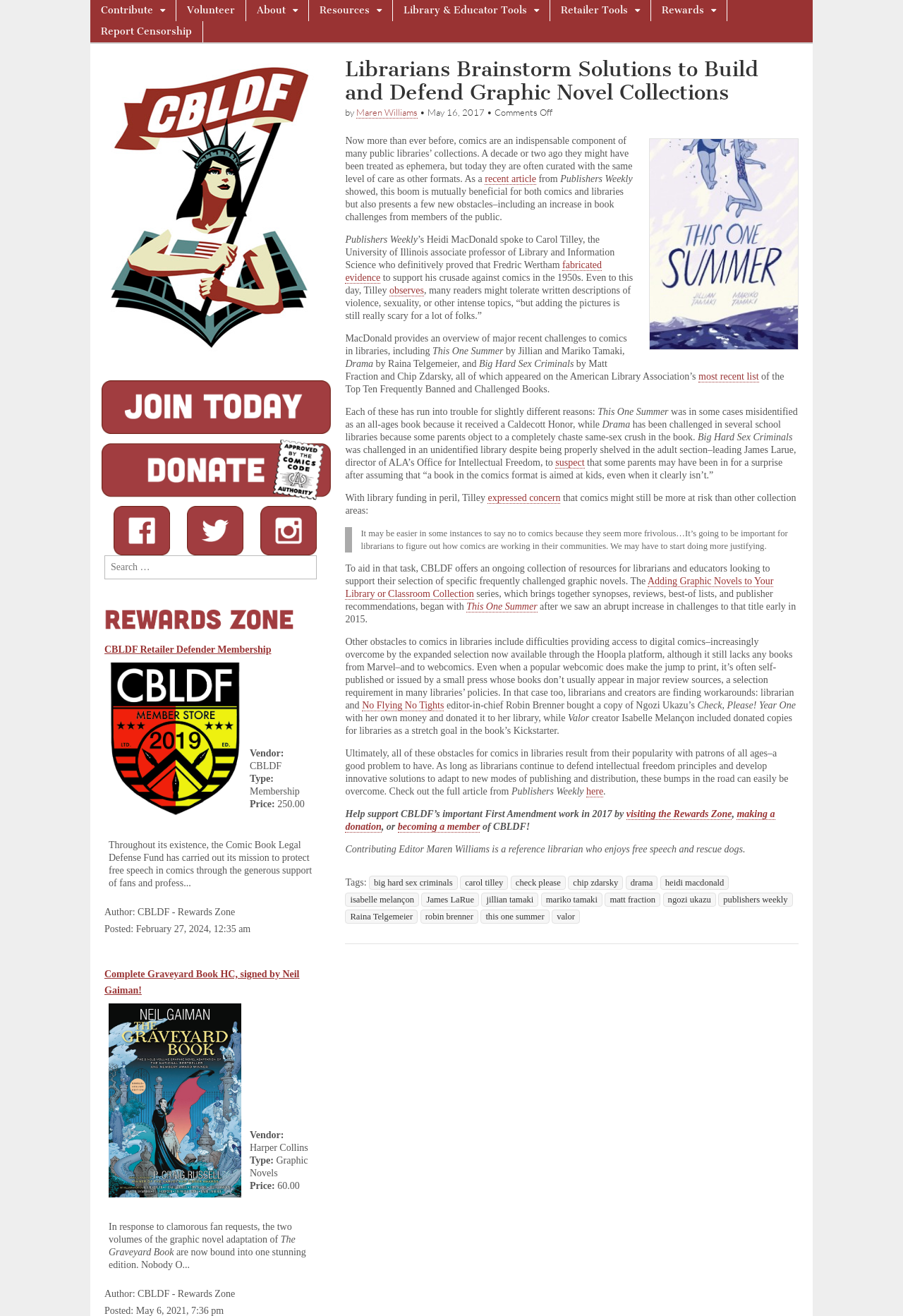Could you provide the bounding box coordinates for the portion of the screen to click to complete this instruction: "Read the article about librarians brainstorming solutions to build and defend graphic novel collections"?

[0.382, 0.044, 0.884, 0.718]